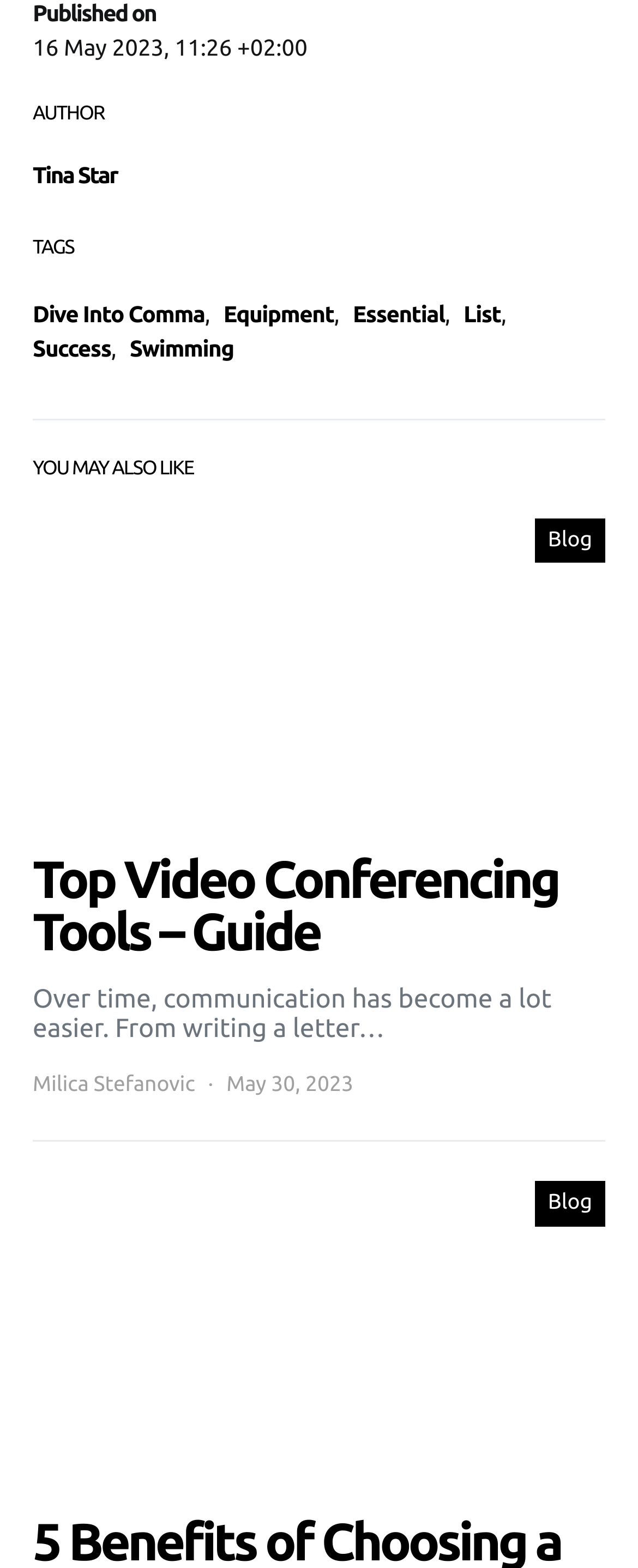Locate and provide the bounding box coordinates for the HTML element that matches this description: "Blog".

[0.838, 0.33, 0.949, 0.359]